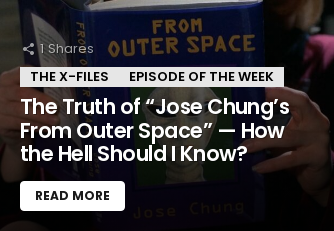Provide a thorough and detailed response to the question by examining the image: 
What is the context of the featured article?

The image is part of a featured article, and the context suggests a critical analysis or discussion about the themes and intricacies of the particular 'The X-Files' episode, 'Jose Chung’s From Outer Space', which invites readers to dive deeper into the narrative.